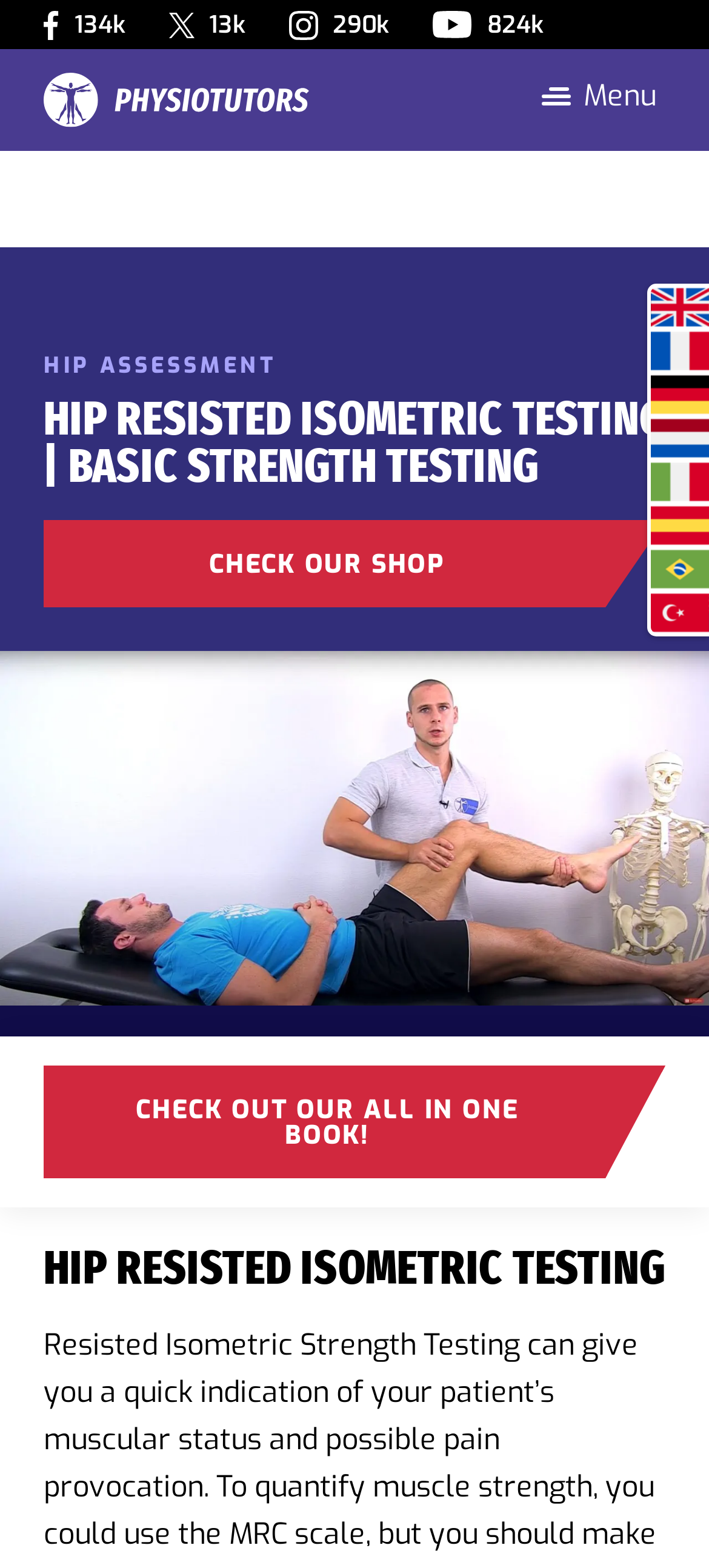Please provide the bounding box coordinates for the UI element as described: "Menu". The coordinates must be four floats between 0 and 1, represented as [left, top, right, bottom].

[0.751, 0.041, 0.938, 0.082]